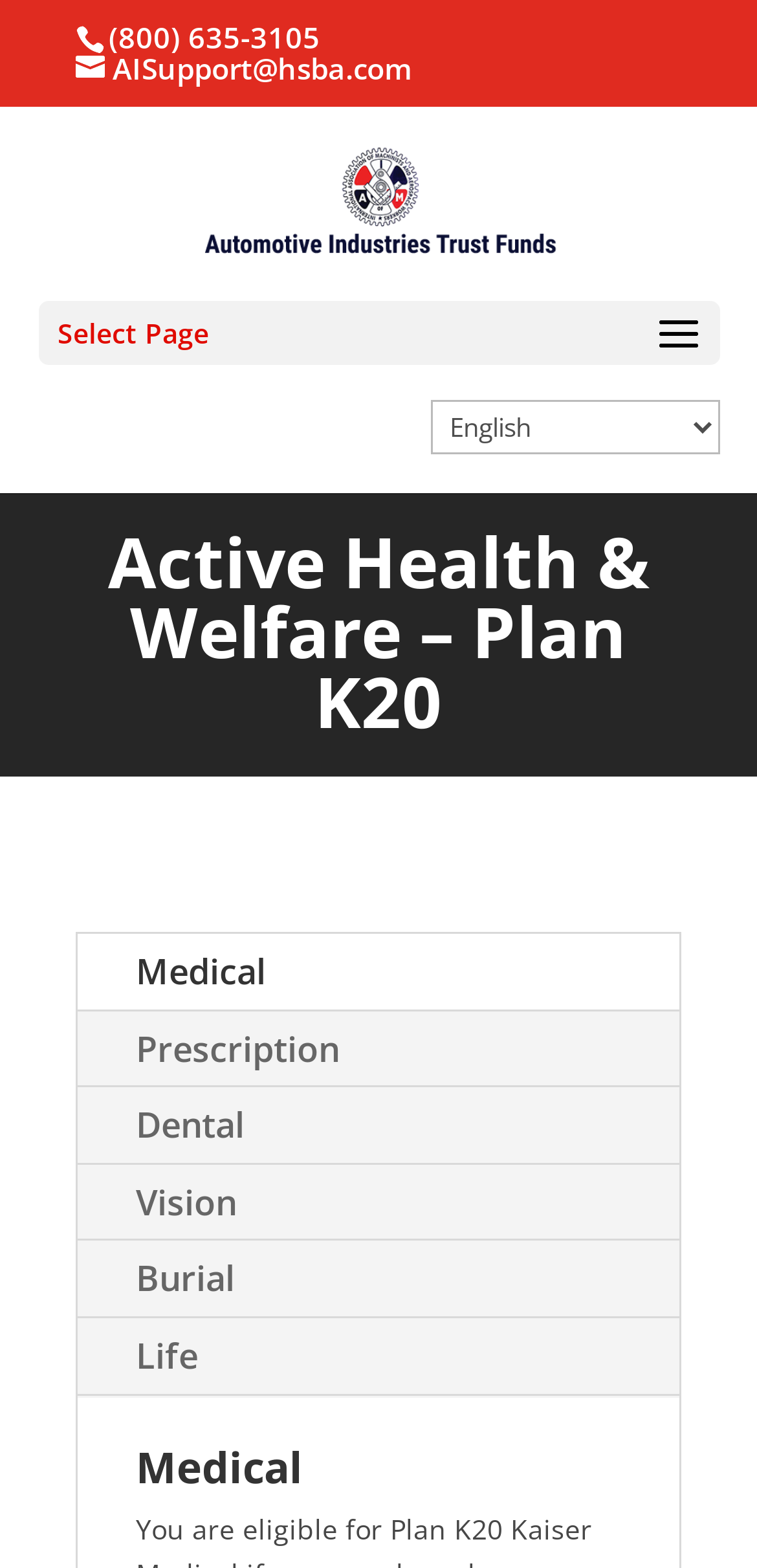What is the phone number on the webpage?
From the image, respond using a single word or phrase.

(800) 635-3105